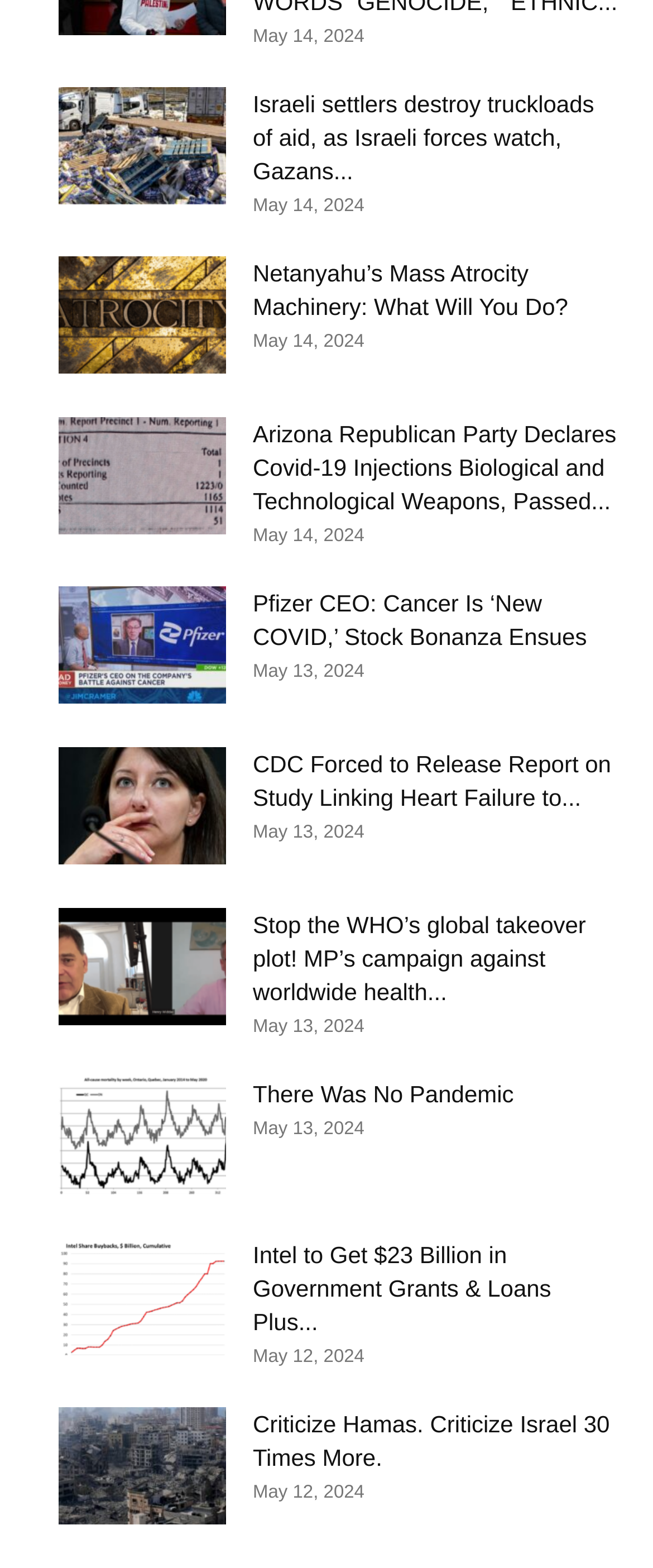Locate the bounding box coordinates of the area that needs to be clicked to fulfill the following instruction: "View news about Pfizer CEO's statement on cancer". The coordinates should be in the format of four float numbers between 0 and 1, namely [left, top, right, bottom].

[0.387, 0.374, 0.949, 0.416]